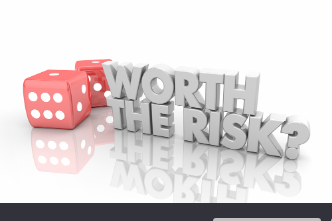What is the purpose of the reflective surface in the image?
Please answer the question as detailed as possible based on the image.

The reflective surface beneath the text and dice serves to enhance the visual impact of the image, drawing the viewer's attention to the idea of weighing potential rewards against risks in financial contexts.